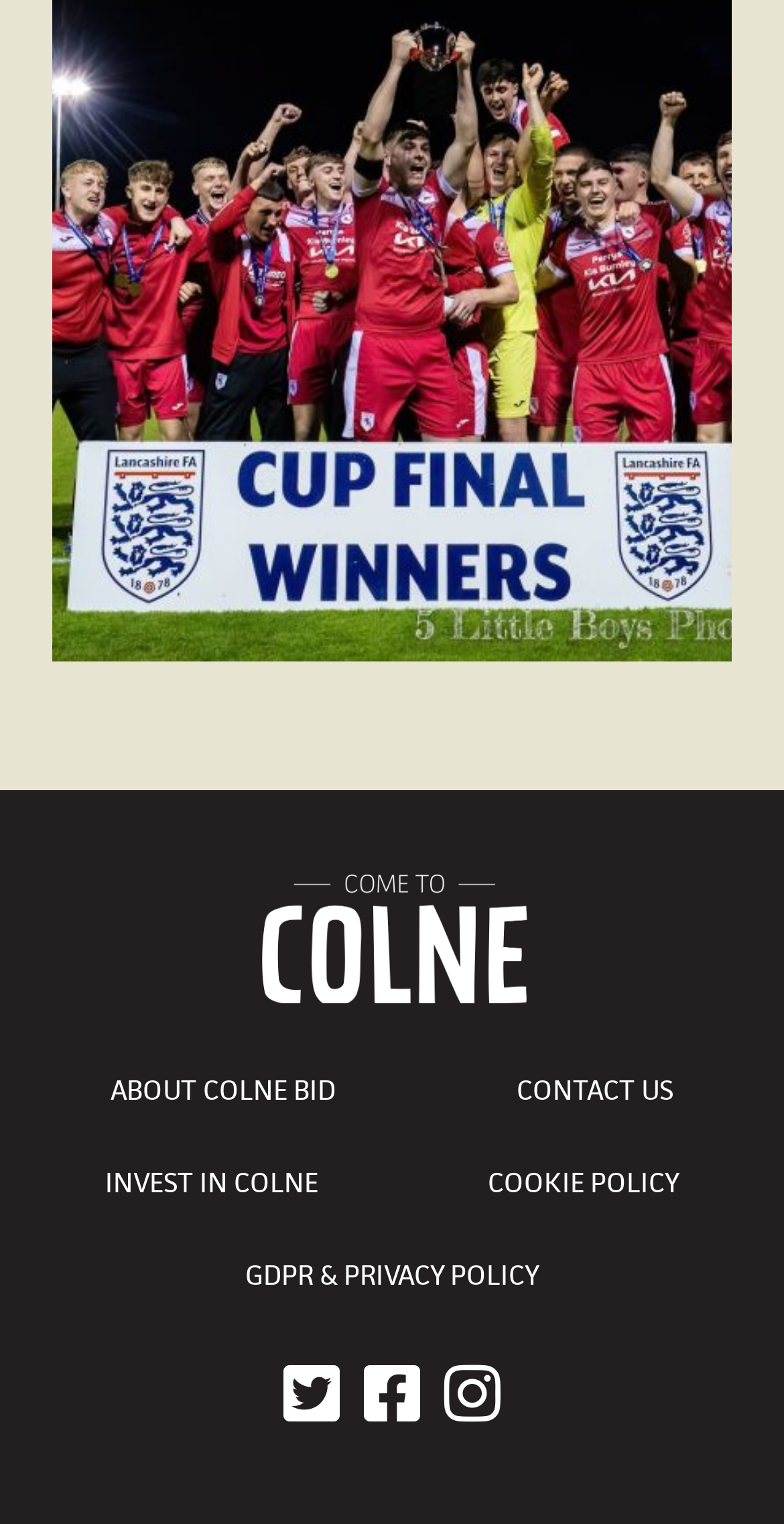How many columns of links are there in the footer section?
Refer to the image and respond with a one-word or short-phrase answer.

2